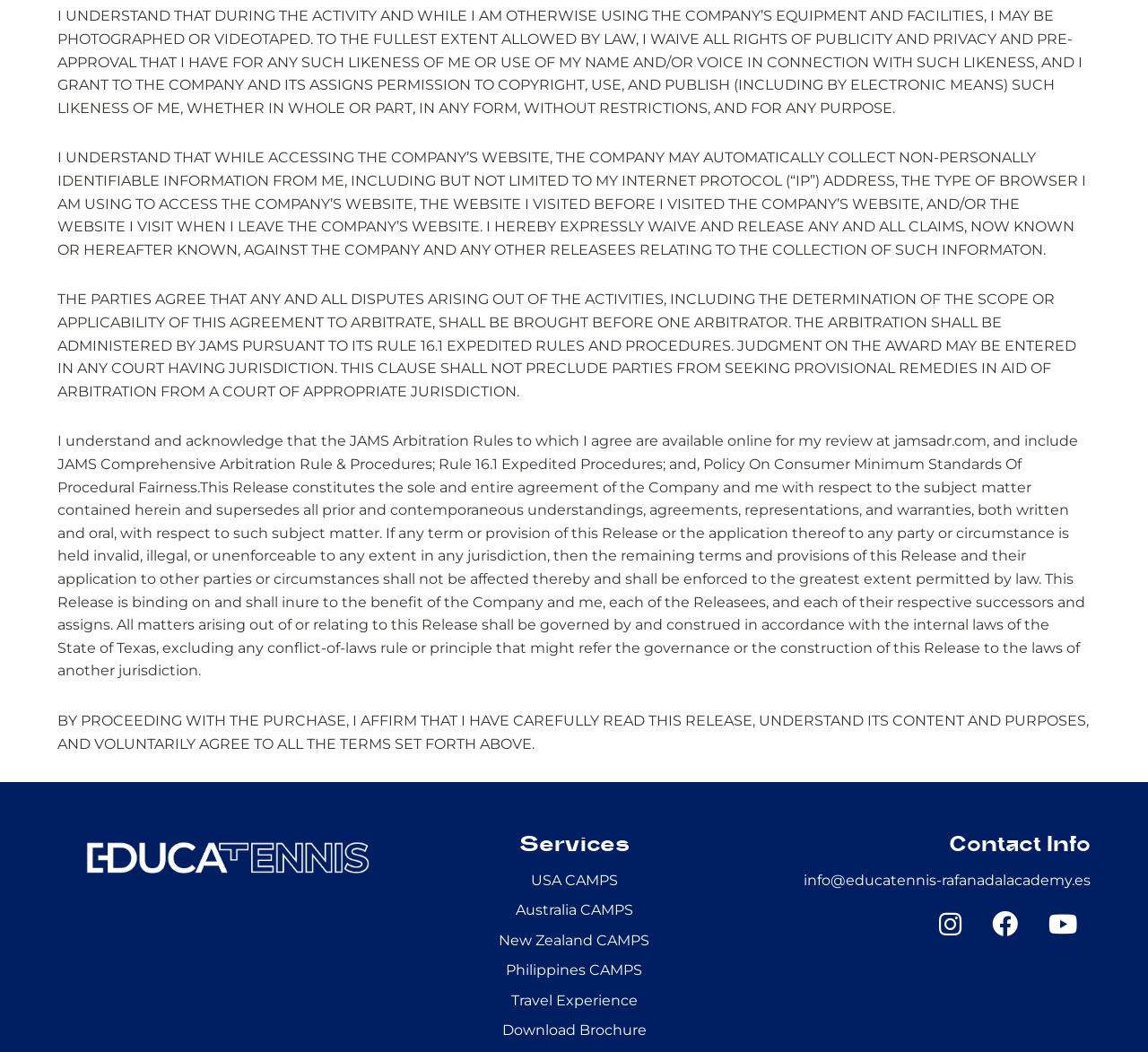How many camp locations are listed?
Identify the answer in the screenshot and reply with a single word or phrase.

4